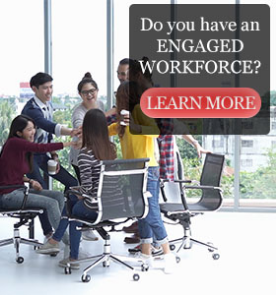Create an extensive caption that includes all significant details of the image.

The image features a dynamic office environment where a diverse group of individuals is engaged in a collaborative discussion. They are gathered around modern office chairs, promoting a sense of teamwork and interaction. The setting is bright and airy, with large windows allowing natural light to illuminate the space. 

Superimposed on the image is a bold call-to-action that reads, "Do you have an ENGAGED WORKFORCE?" in an eye-catching font. This is accompanied by a prominent button that says "LEARN MORE," inviting viewers to explore further engagement strategies and insights. The overall composition emphasizes the importance of workforce engagement in a modern business context, suggesting a proactive approach to building strong team dynamics.